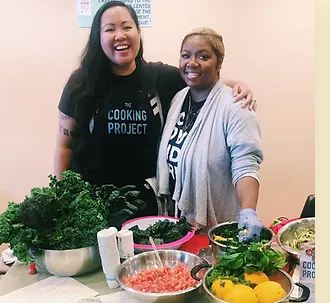What type of vegetables are in the bowls?
Refer to the image and answer the question using a single word or phrase.

Kale and herbs